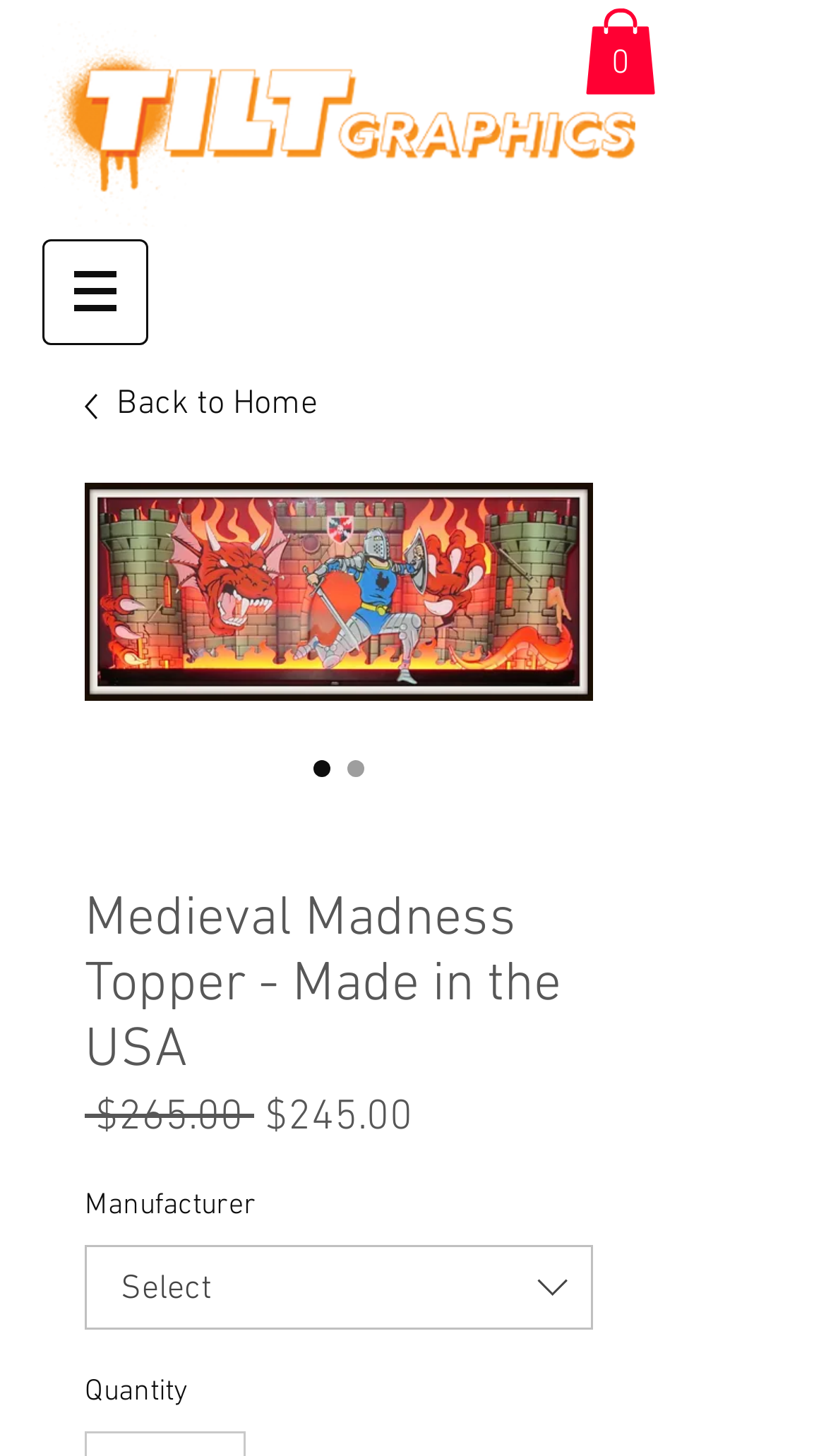Elaborate on the different components and information displayed on the webpage.

This webpage is about a product called "Medieval Madness Topper" made by Laseriffic. At the top left corner, there is a link to the website's homepage. Next to it, there is a cart icon with a text "Cart with 0 items" and a small SVG image. 

Below the top navigation, there is a main navigation menu labeled "Site" with a dropdown button. The dropdown menu contains a link to "Back to Home" with a small icon, and a large image of the product "Medieval Madness Topper - Made in the USA". 

Underneath the image, there are two radio buttons with the same label "Medieval Madness Topper - Made in the USA", one of which is checked. Below the radio buttons, there is a heading with the same label, followed by a paragraph of text describing the product. 

On the right side of the product description, there are two columns of prices. The first column has a regular price of $265.00, and the second column has a sale price of $245.00. 

Further down, there are two sections labeled "Manufacturer" and "Quantity". The "Manufacturer" section has a combobox with a dropdown menu, accompanied by a small icon. The "Quantity" section has a text label.